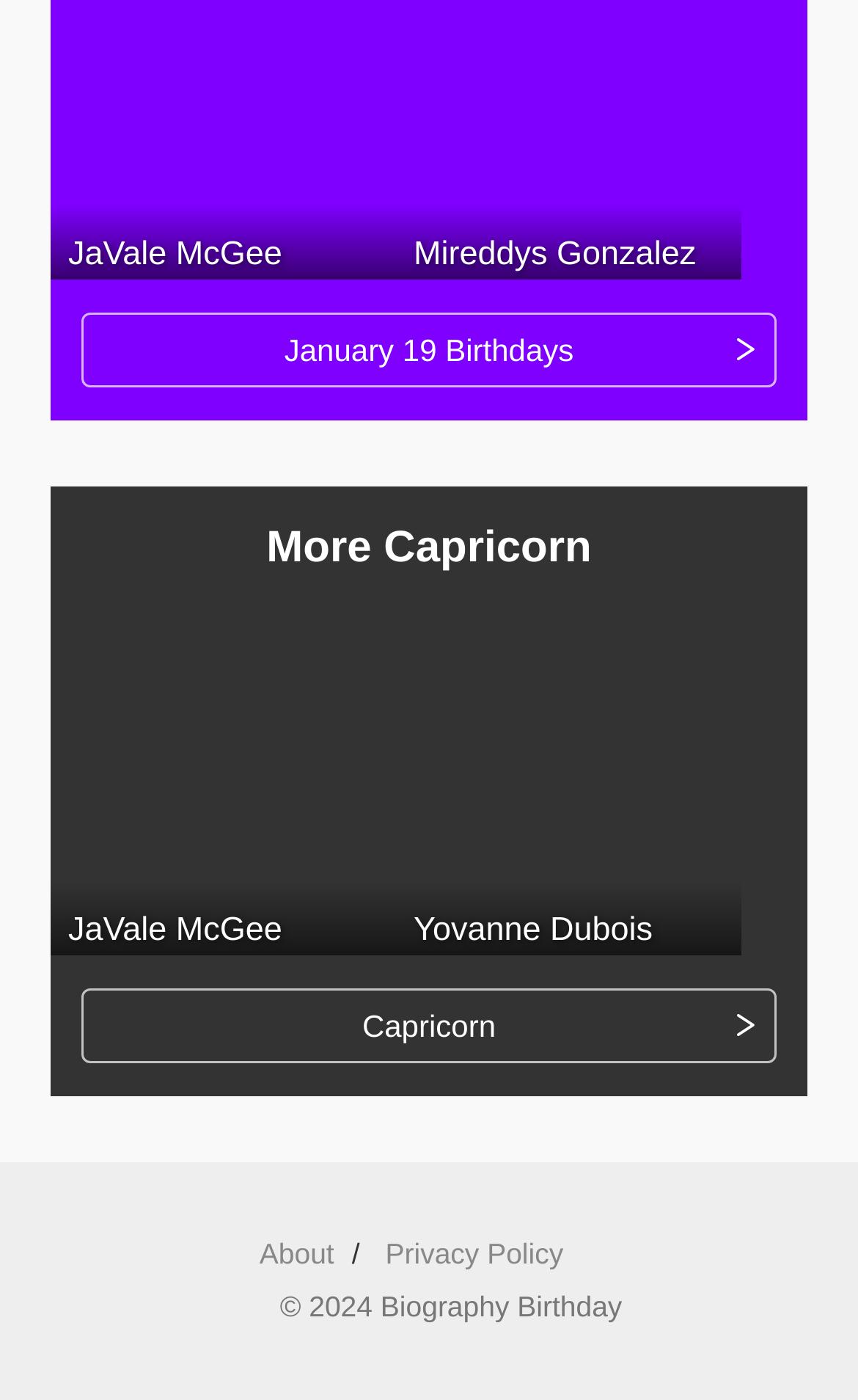What is the year of copyright for the website?
Please use the image to provide an in-depth answer to the question.

The webpage has a StaticText element ' 2024 Biography Birthday' which indicates the year of copyright for the website.